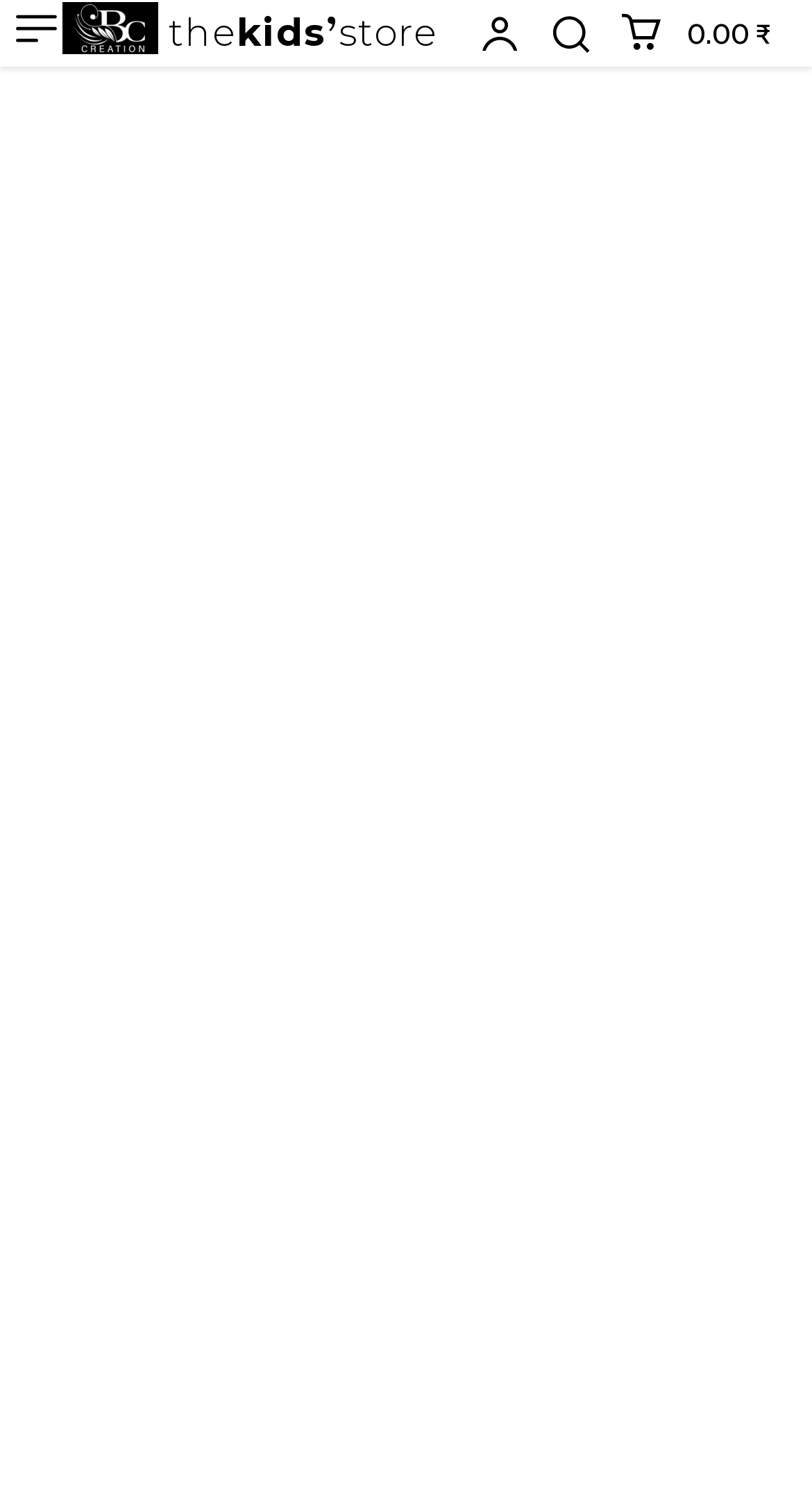Determine the bounding box coordinates for the HTML element described here: "0.00 ₹".

[0.764, 0.007, 0.949, 0.038]